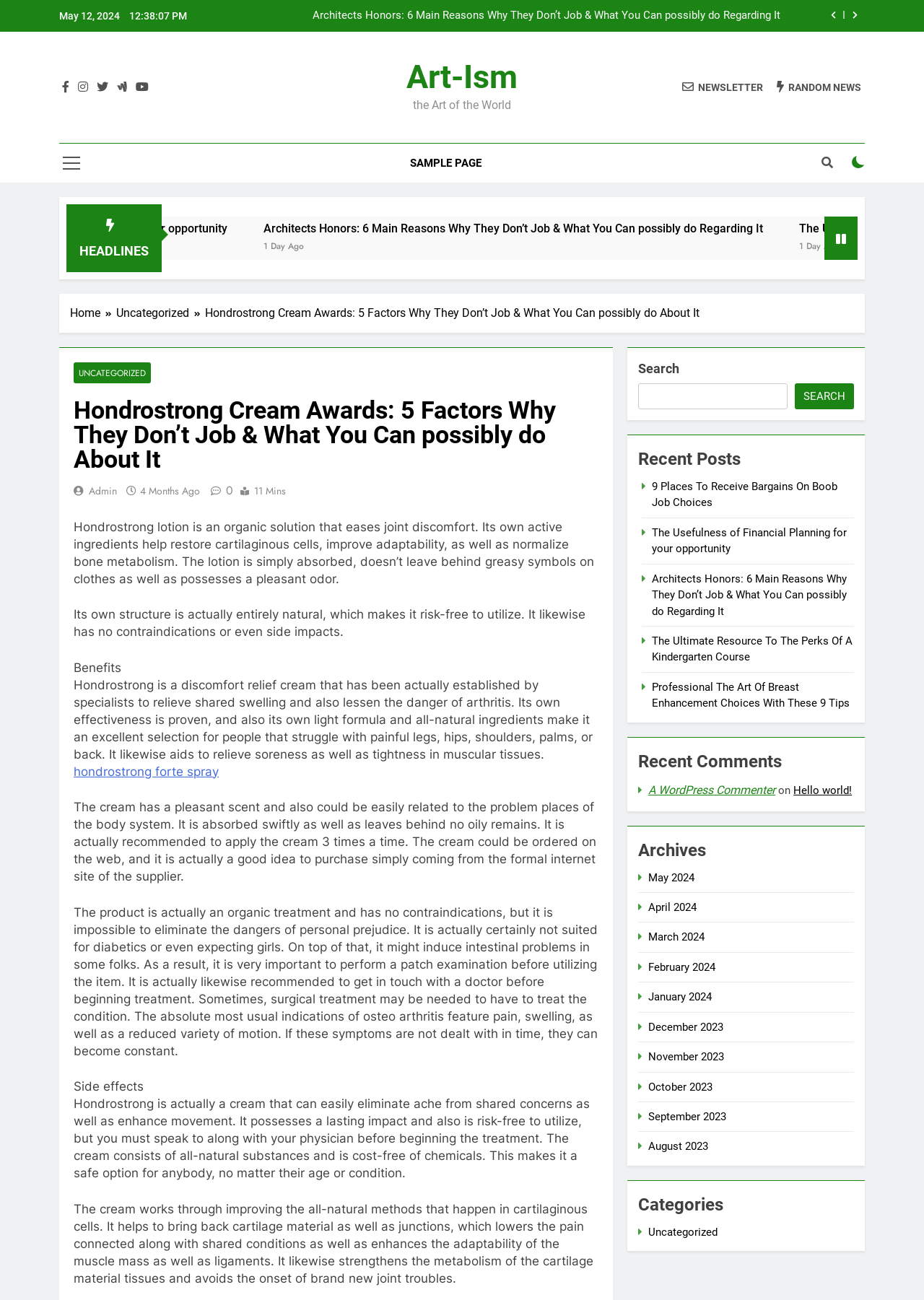Your task is to extract the text of the main heading from the webpage.

Hondrostrong Cream Awards: 5 Factors Why They Don’t Job & What You Can possibly do About It